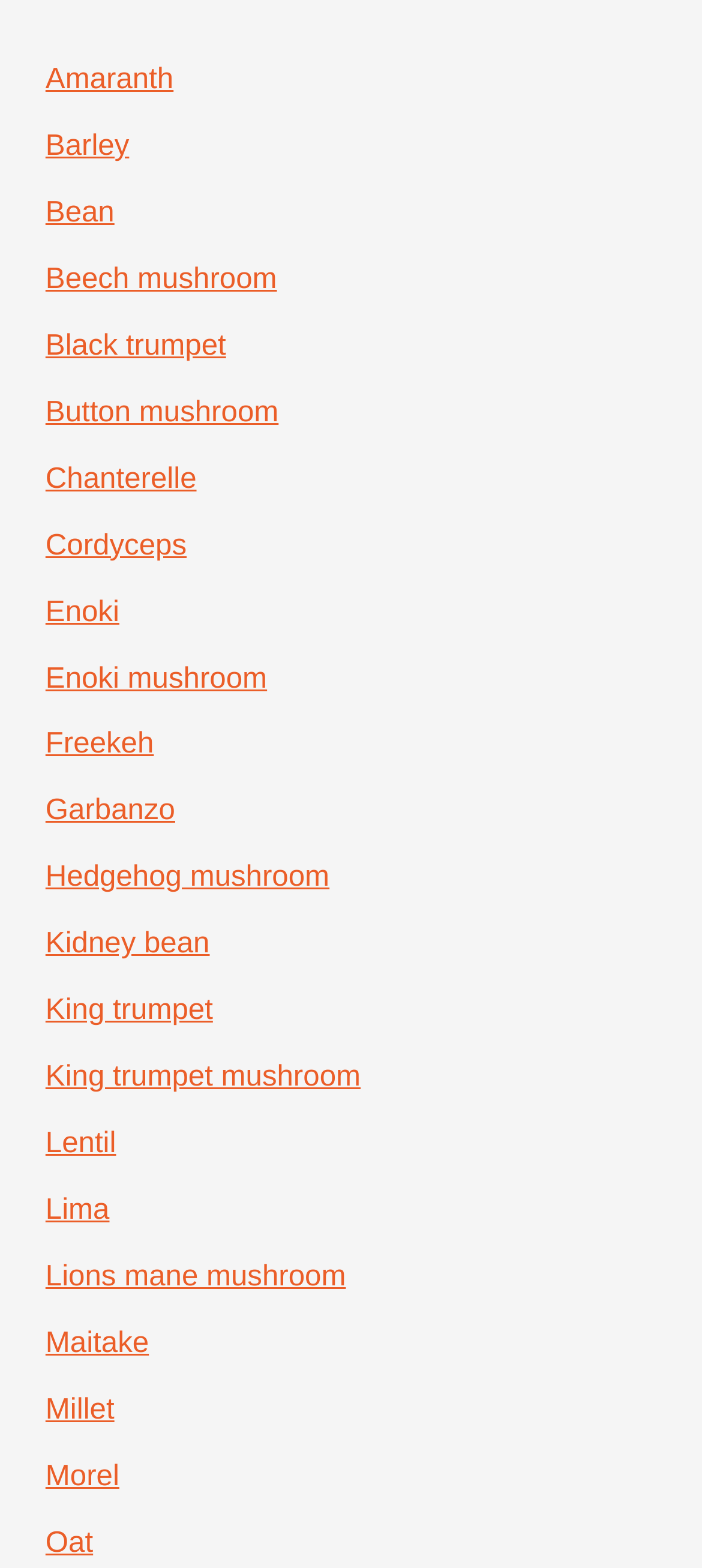Utilize the details in the image to thoroughly answer the following question: How many types of mushrooms are listed?

By carefully examining the links on the webpage, I counted the number of mushroom types listed, which are Beech mushroom, Black trumpet, Button mushroom, Chanterelle, Enoki mushroom, Hedgehog mushroom, King trumpet mushroom, Lions mane mushroom, and Morel. There are 9 mushroom types in total.